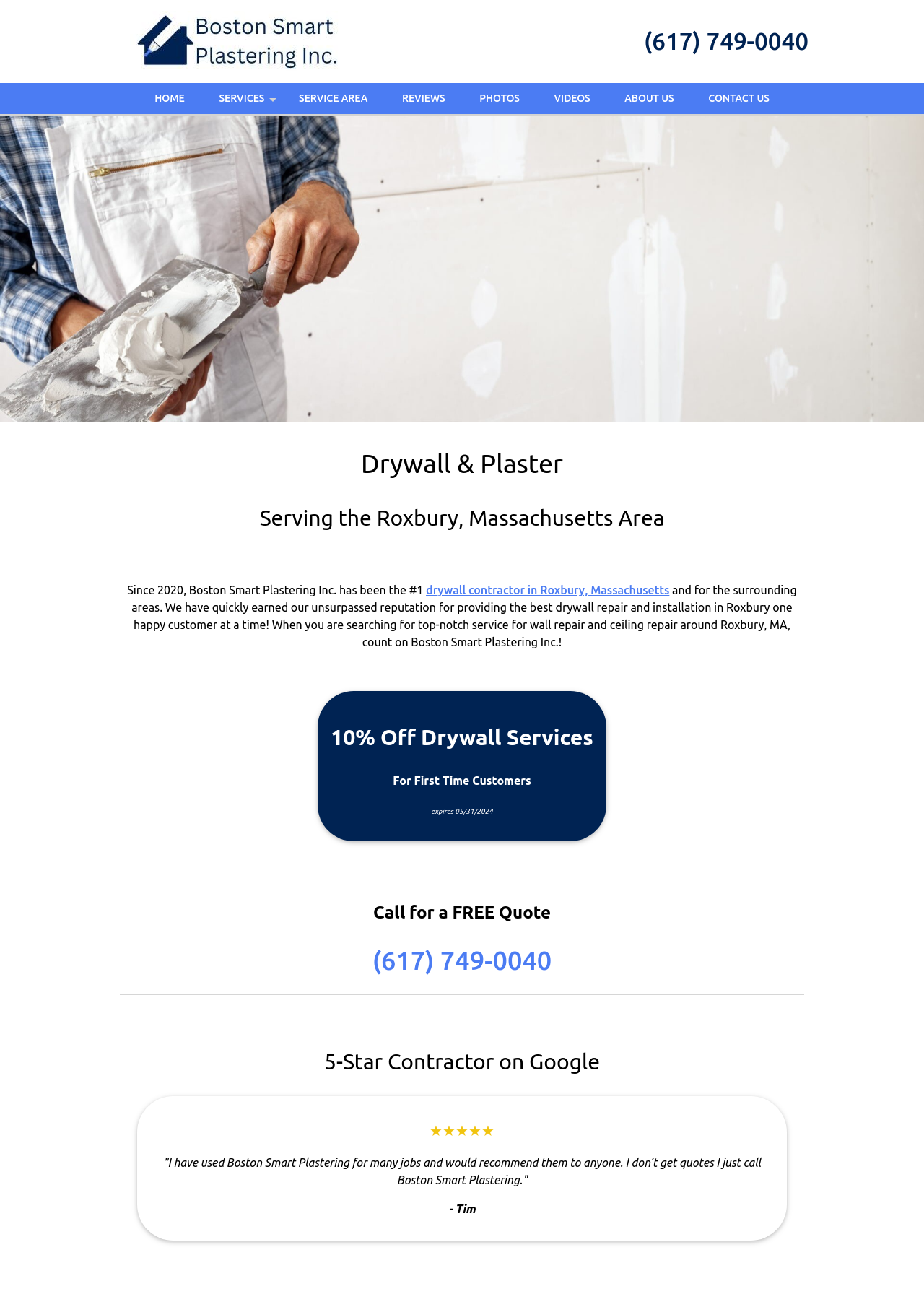Please find the bounding box coordinates of the clickable region needed to complete the following instruction: "Click HOME". The bounding box coordinates must consist of four float numbers between 0 and 1, i.e., [left, top, right, bottom].

[0.15, 0.064, 0.217, 0.088]